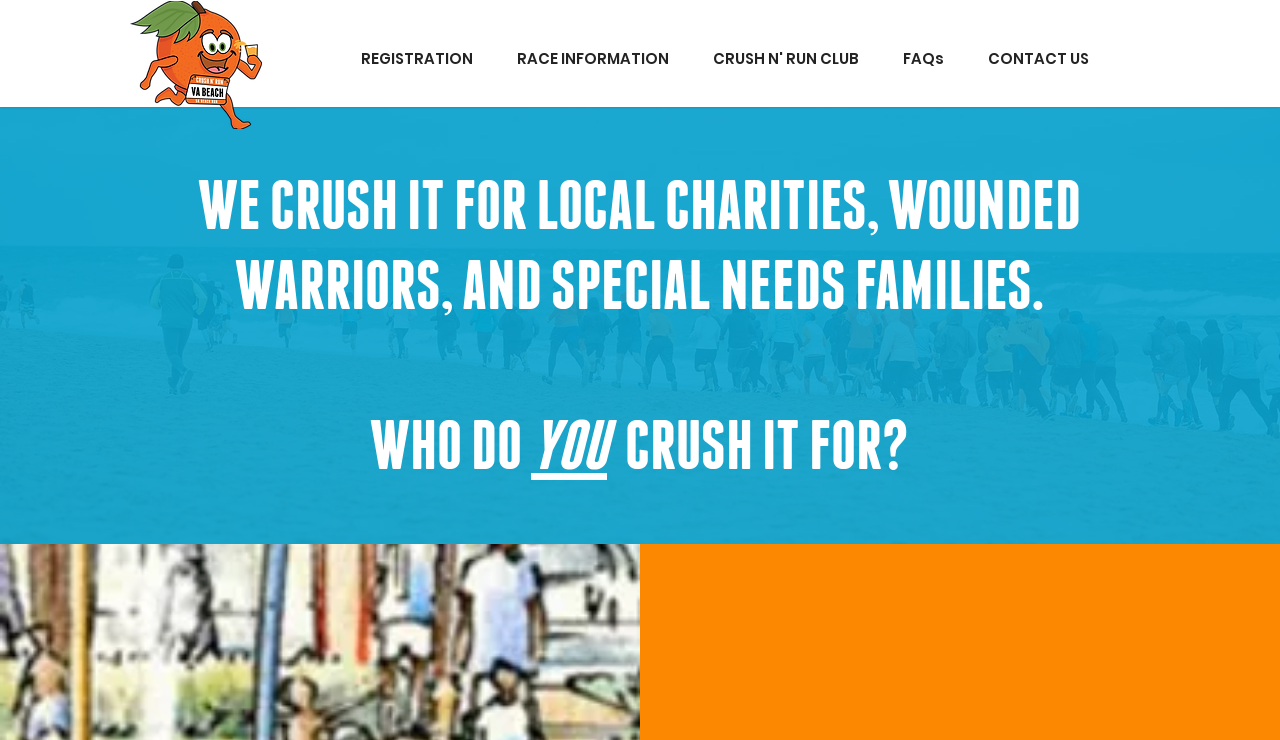What is the logo image on the top left?
Based on the screenshot, provide a one-word or short-phrase response.

Crushy 2.0 logo